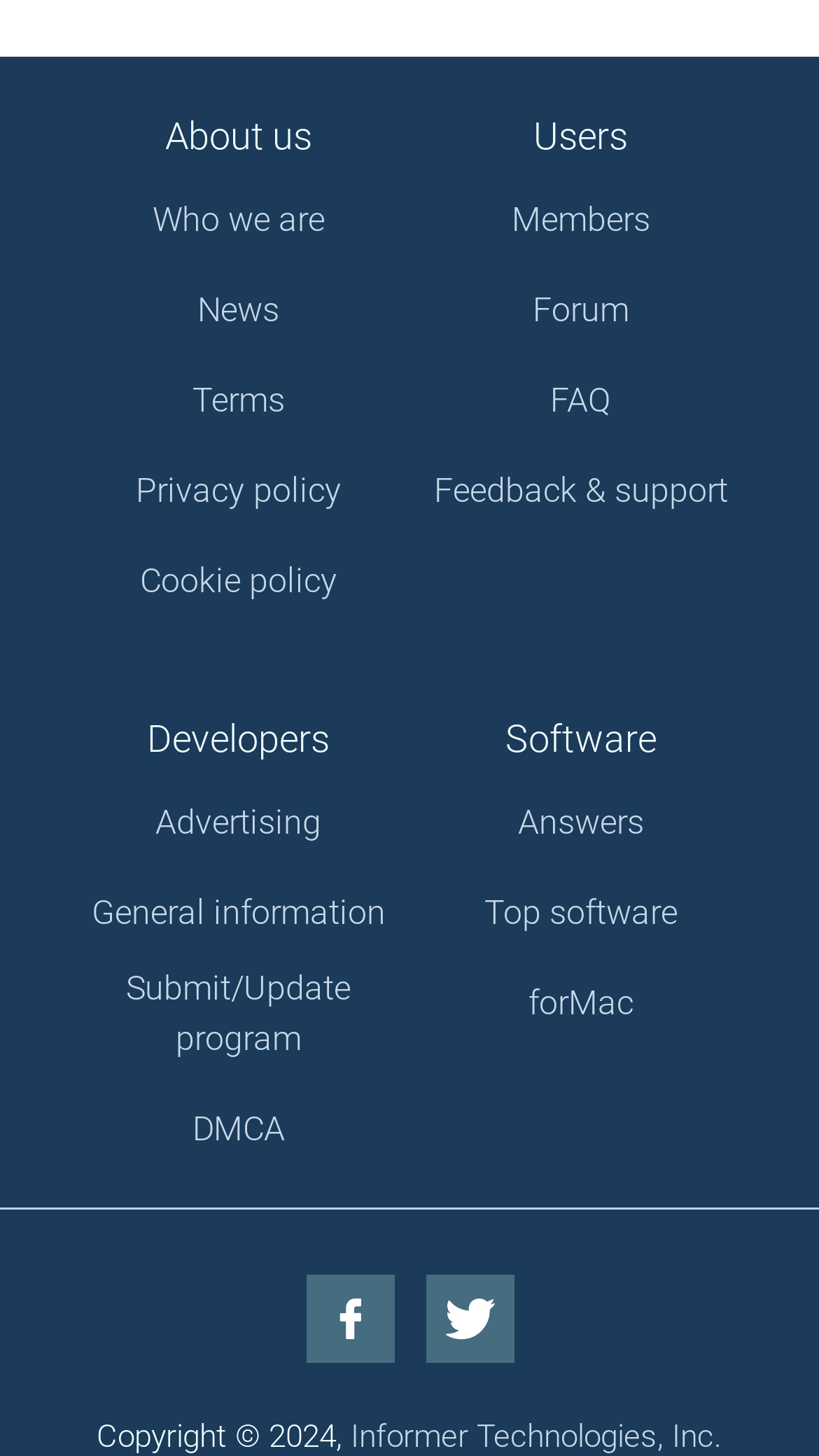Using the format (top-left x, top-left y, bottom-right x, bottom-right y), and given the element description, identify the bounding box coordinates within the screenshot: Who we are

[0.186, 0.134, 0.396, 0.169]